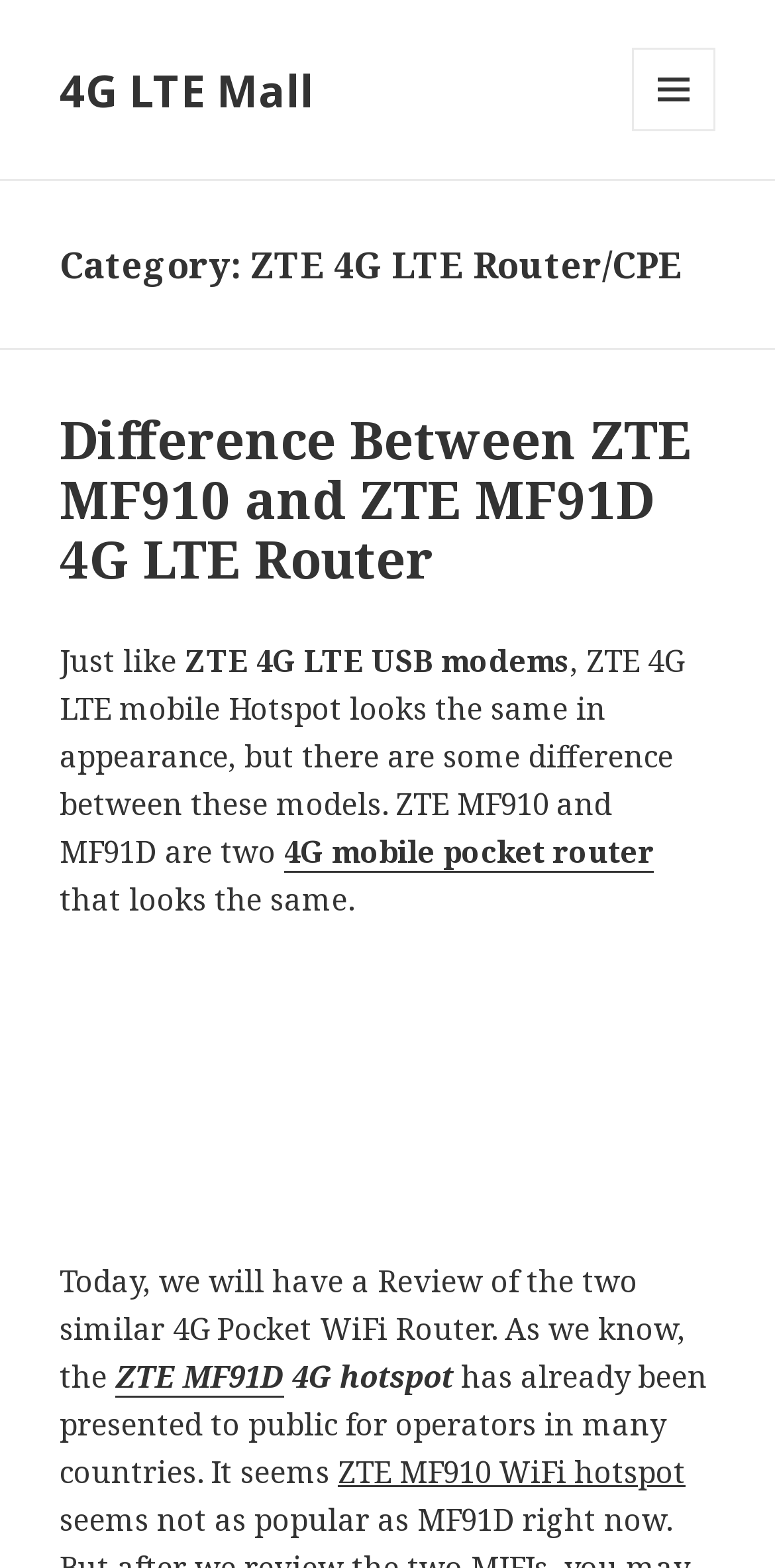Describe all the significant parts and information present on the webpage.

The webpage is an archive page for ZTE 4G LTE Router/CPE, specifically page 3 of 3. At the top left, there is a link to "4G LTE Mall". On the top right, there is a button with a menu icon, which is not expanded. 

Below the top section, there is a header section that spans the entire width of the page. Within this section, there is a heading that reads "Category: ZTE 4G LTE Router/CPE". 

Underneath the header section, there is a subheading that reads "Difference Between ZTE MF910 and ZTE MF91D 4G LTE Router", which is a link to a specific article. The article's content starts below the subheading, with a brief introduction that mentions ZTE 4G LTE USB modems and mobile hotspots. The text continues to describe the differences between ZTE MF910 and MF91D, with links to related terms such as "4G mobile pocket router" and "ZTE MF91D". The article also mentions the ZTE MF910 WiFi hotspot.